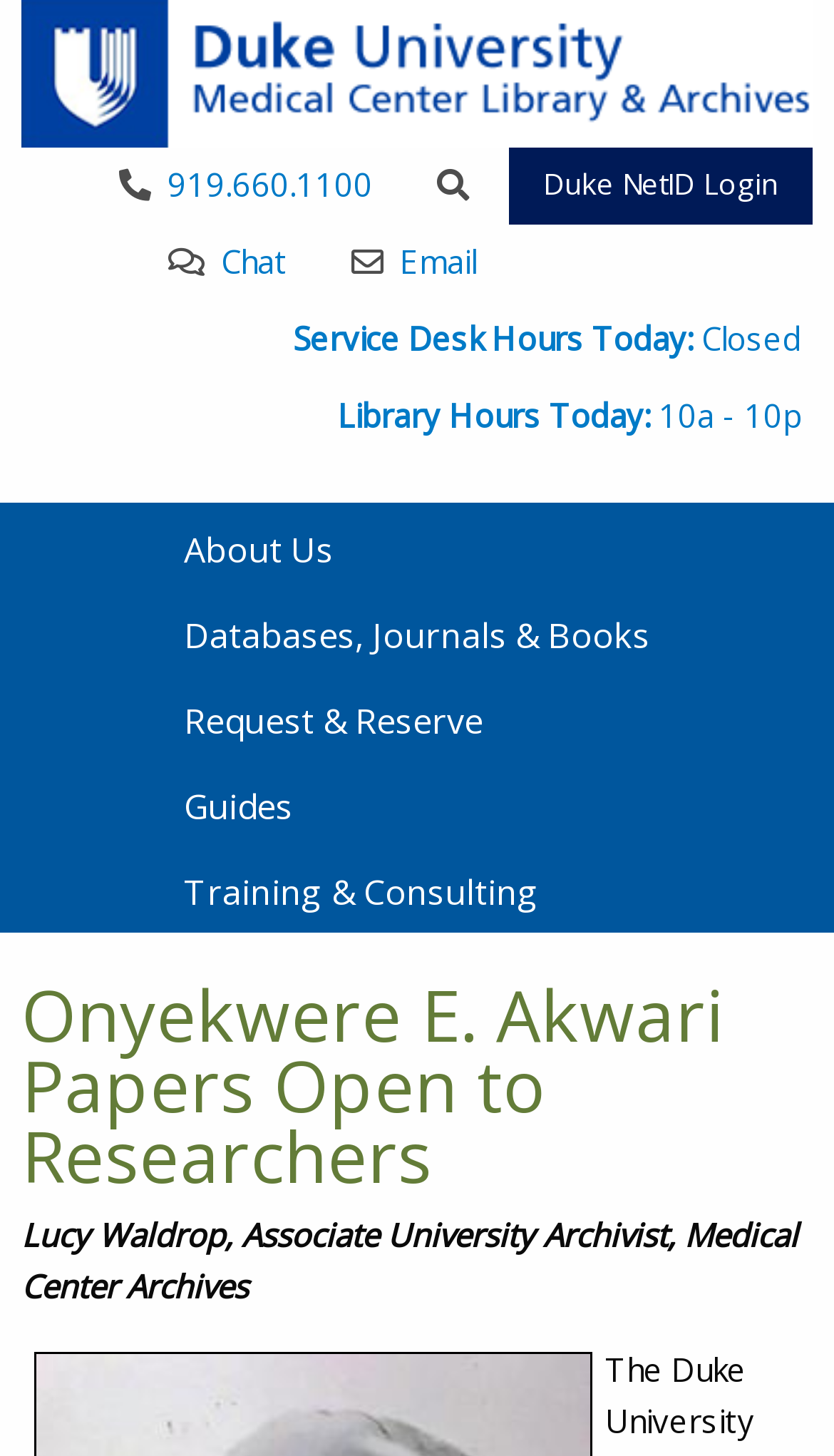Can you find the bounding box coordinates for the UI element given this description: "Service Desk Hours Today: Closed"? Provide the coordinates as four float numbers between 0 and 1: [left, top, right, bottom].

[0.313, 0.206, 1.0, 0.259]